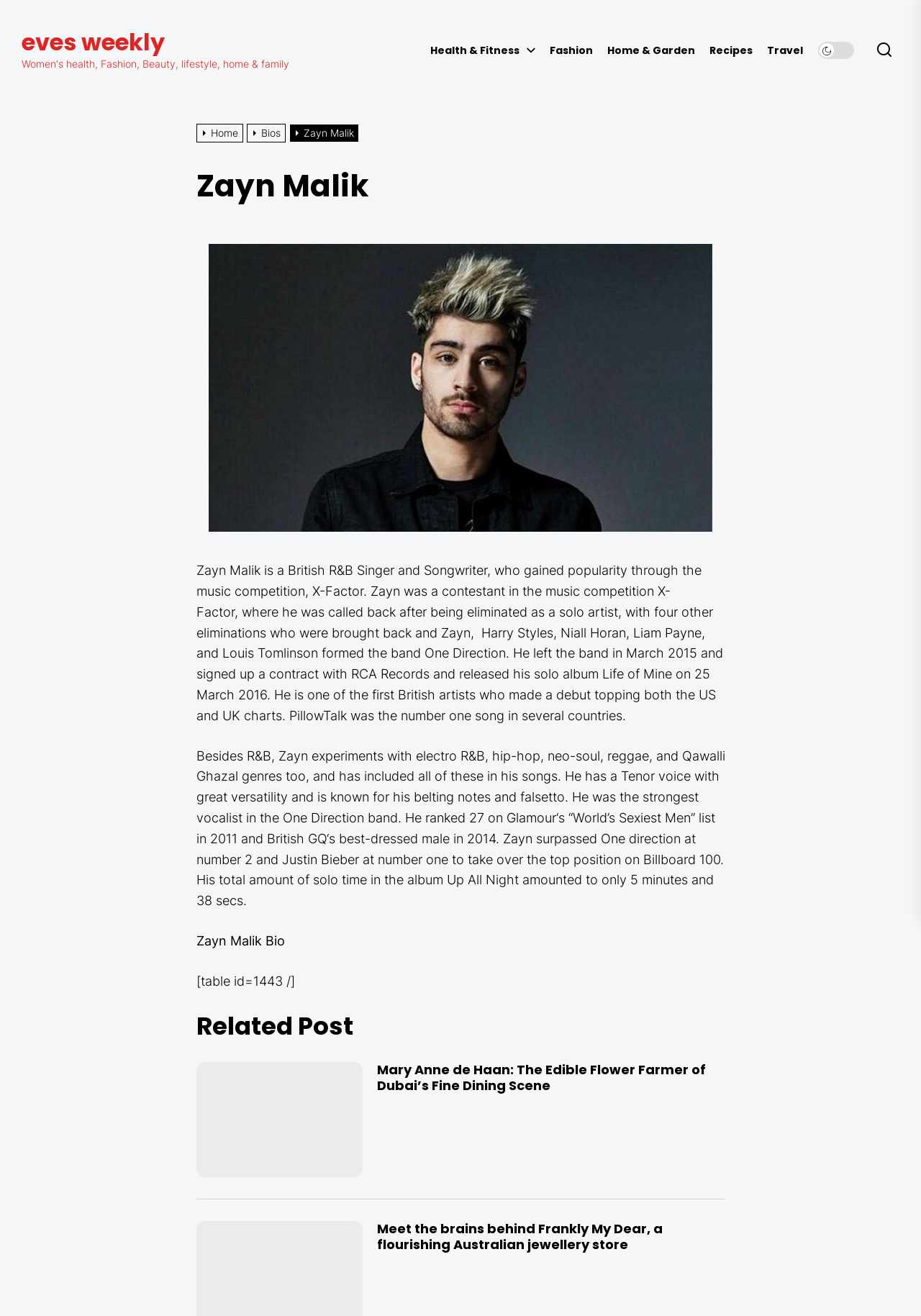Can you identify the bounding box coordinates of the clickable region needed to carry out this instruction: 'Read the related post about Mary Anne de Haan'? The coordinates should be four float numbers within the range of 0 to 1, stated as [left, top, right, bottom].

[0.409, 0.807, 0.787, 0.831]